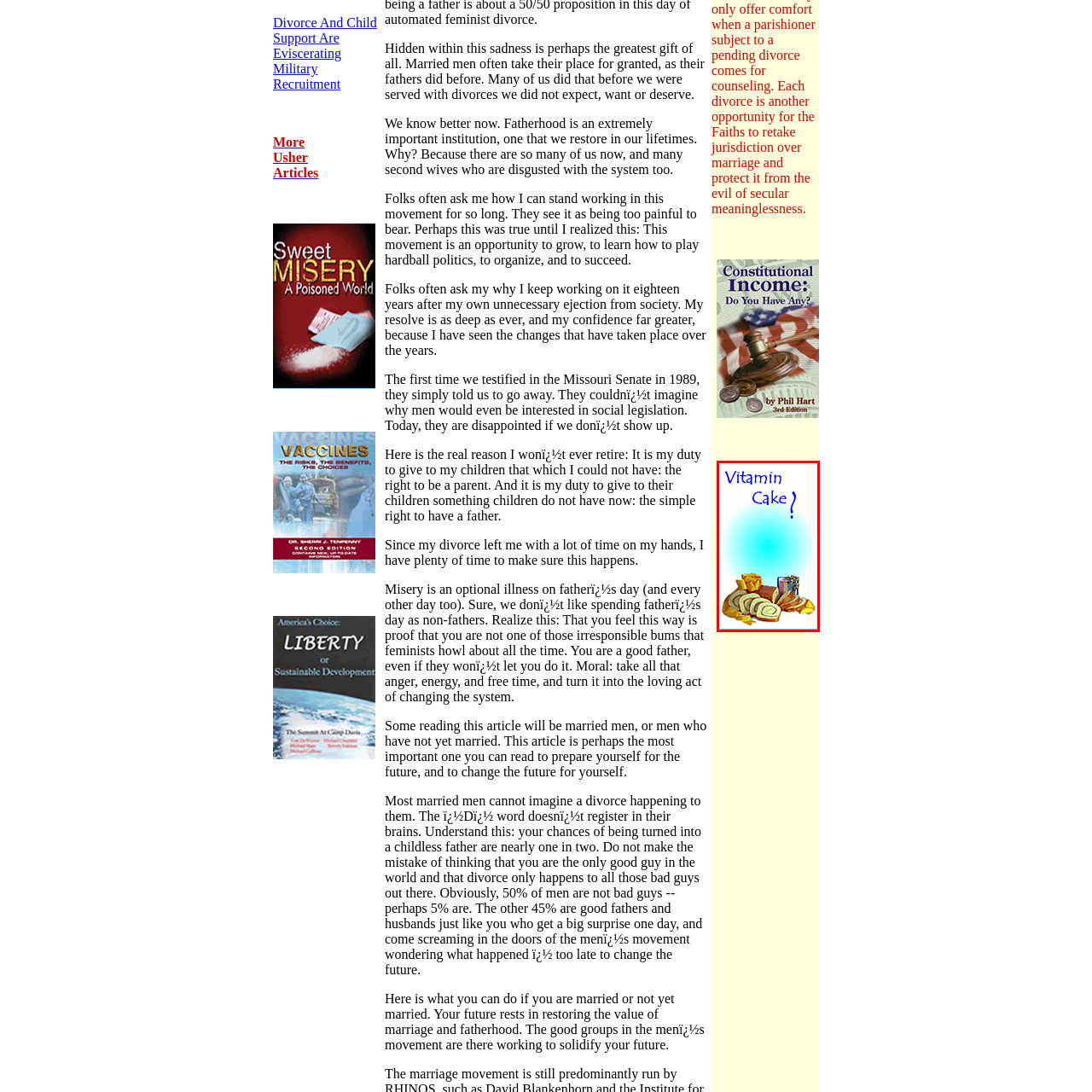View the part of the image surrounded by red, What surrounds the slices of cake? Respond with a concise word or phrase.

Colorful candy